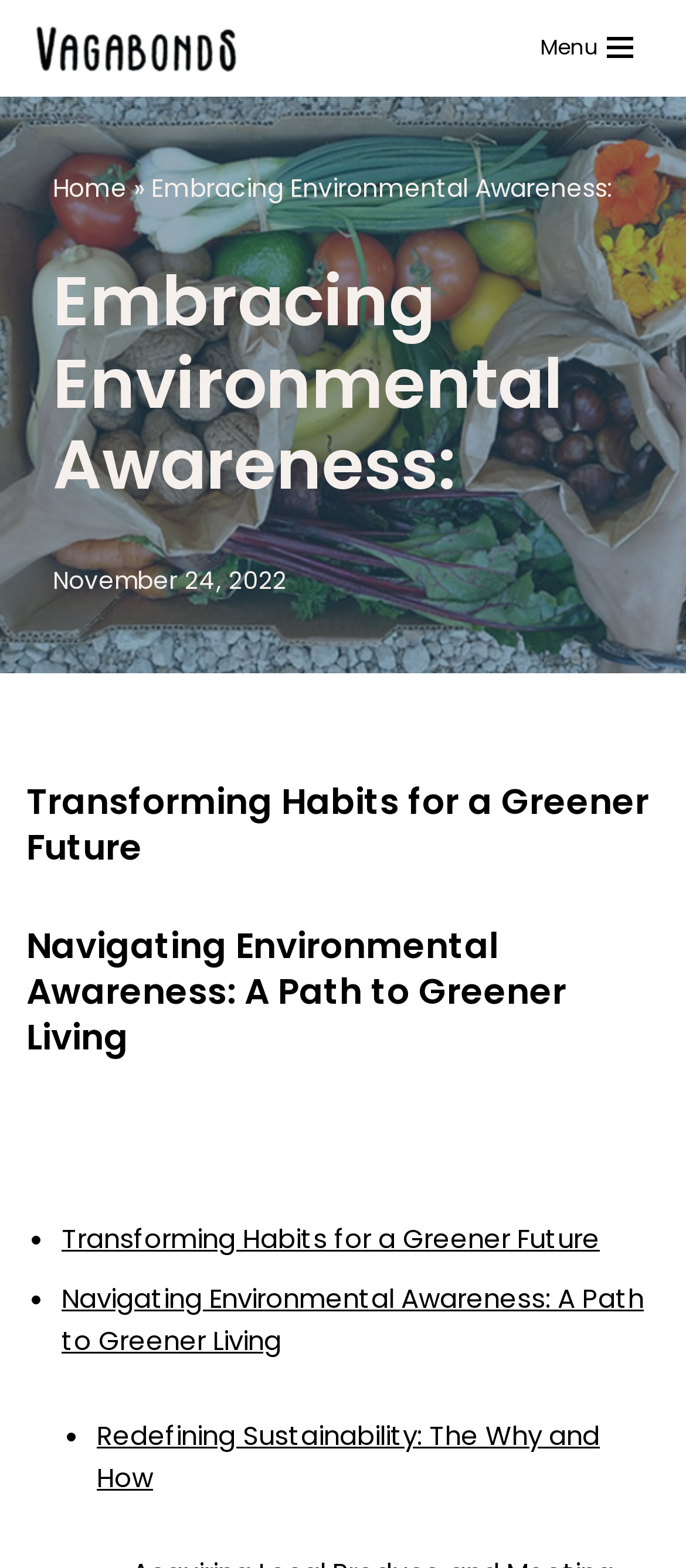What is the date of the latest article?
Based on the screenshot, provide your answer in one word or phrase.

November 24, 2022